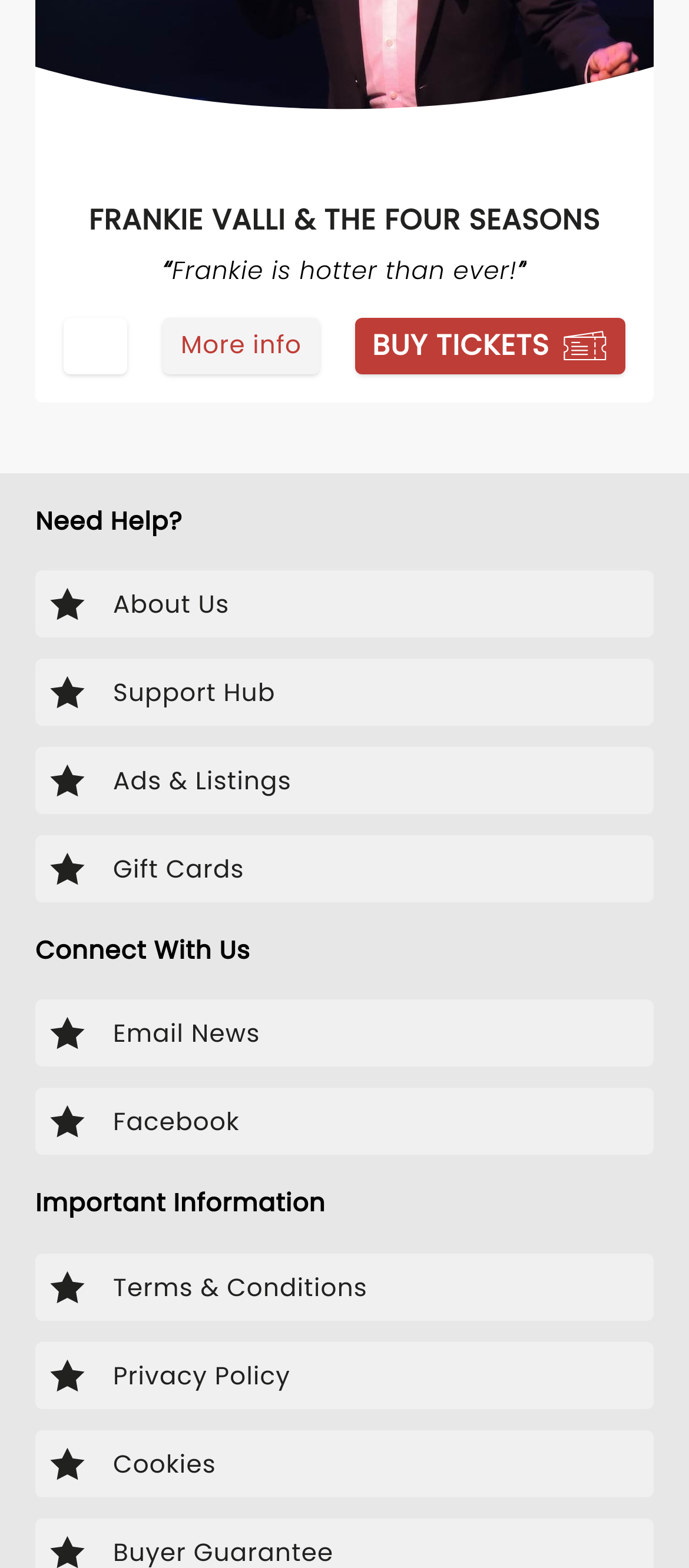What is the name of the artist?
Based on the image content, provide your answer in one word or a short phrase.

Frankie Valli & The Four Seasons